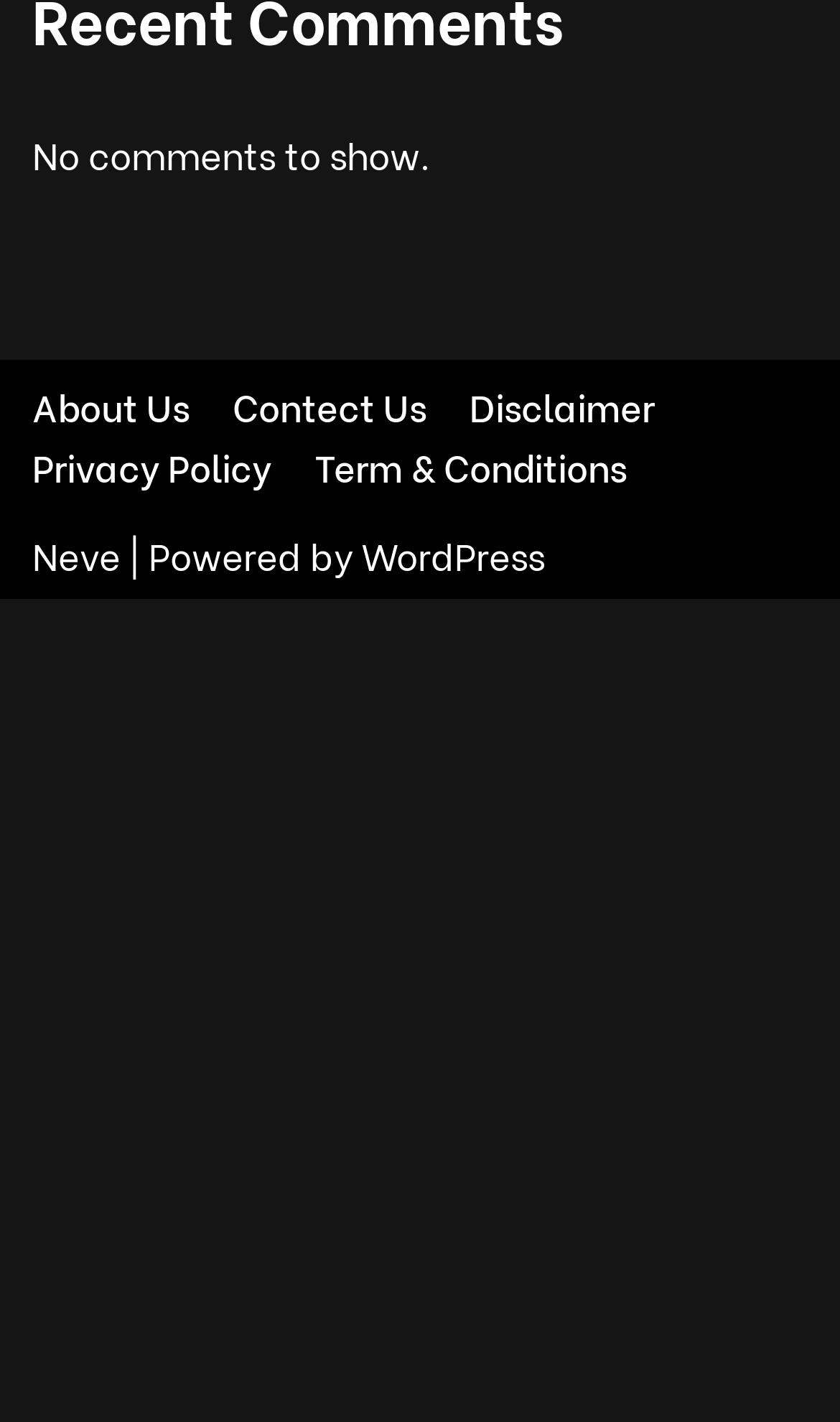Find the bounding box coordinates for the HTML element specified by: "Term & Conditions".

[0.374, 0.886, 0.746, 0.928]